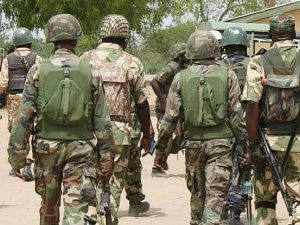What is the purpose of the image?
Answer the question with a single word or phrase derived from the image.

Recruitment efforts